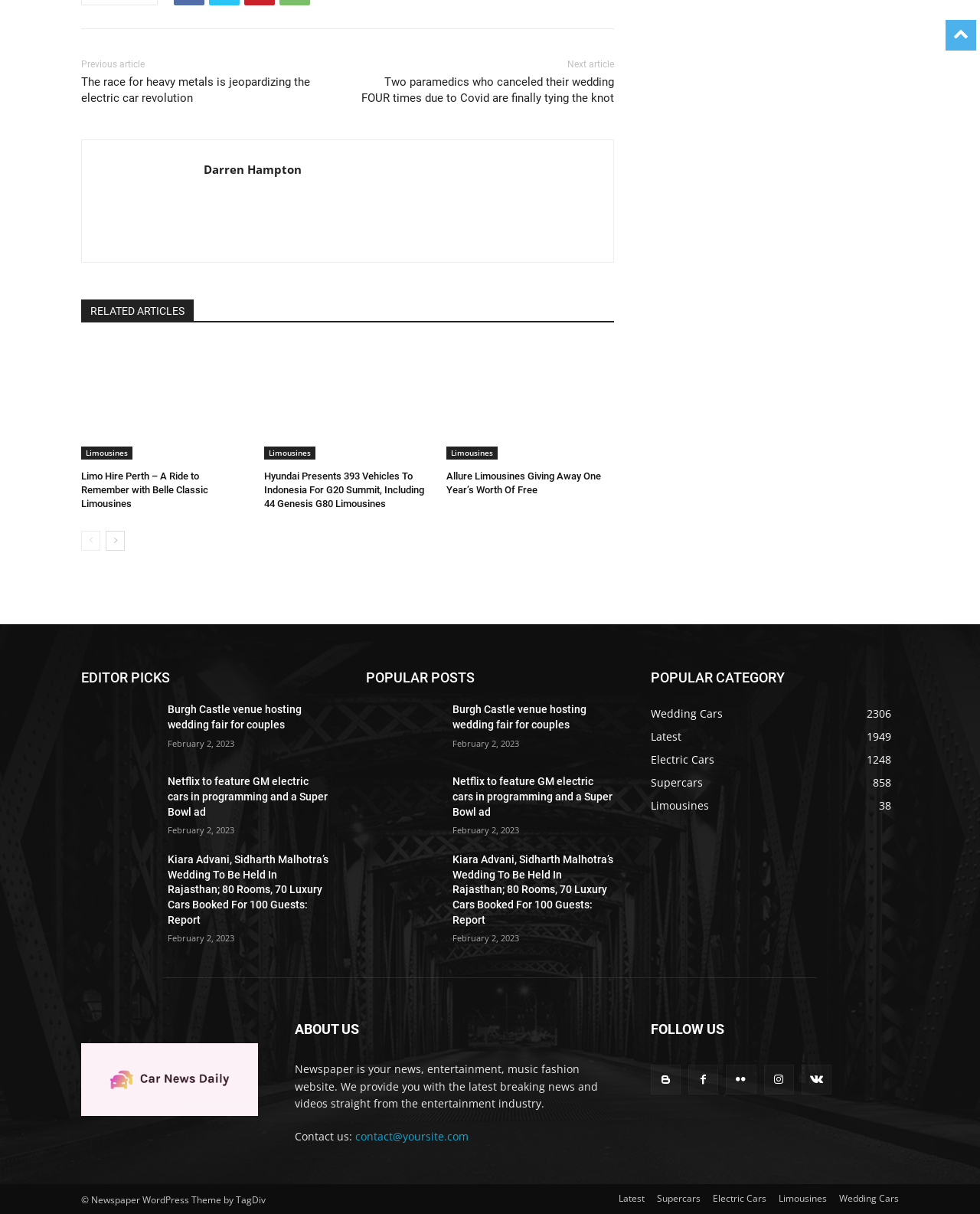Answer the question below using just one word or a short phrase: 
What is the date of the article 'Kiara Advani, Sidharth Malhotra’s Wedding To Be Held In Rajasthan; 80 Rooms, 70 Luxury Cars Booked For 100 Guests: Report'?

February 2, 2023